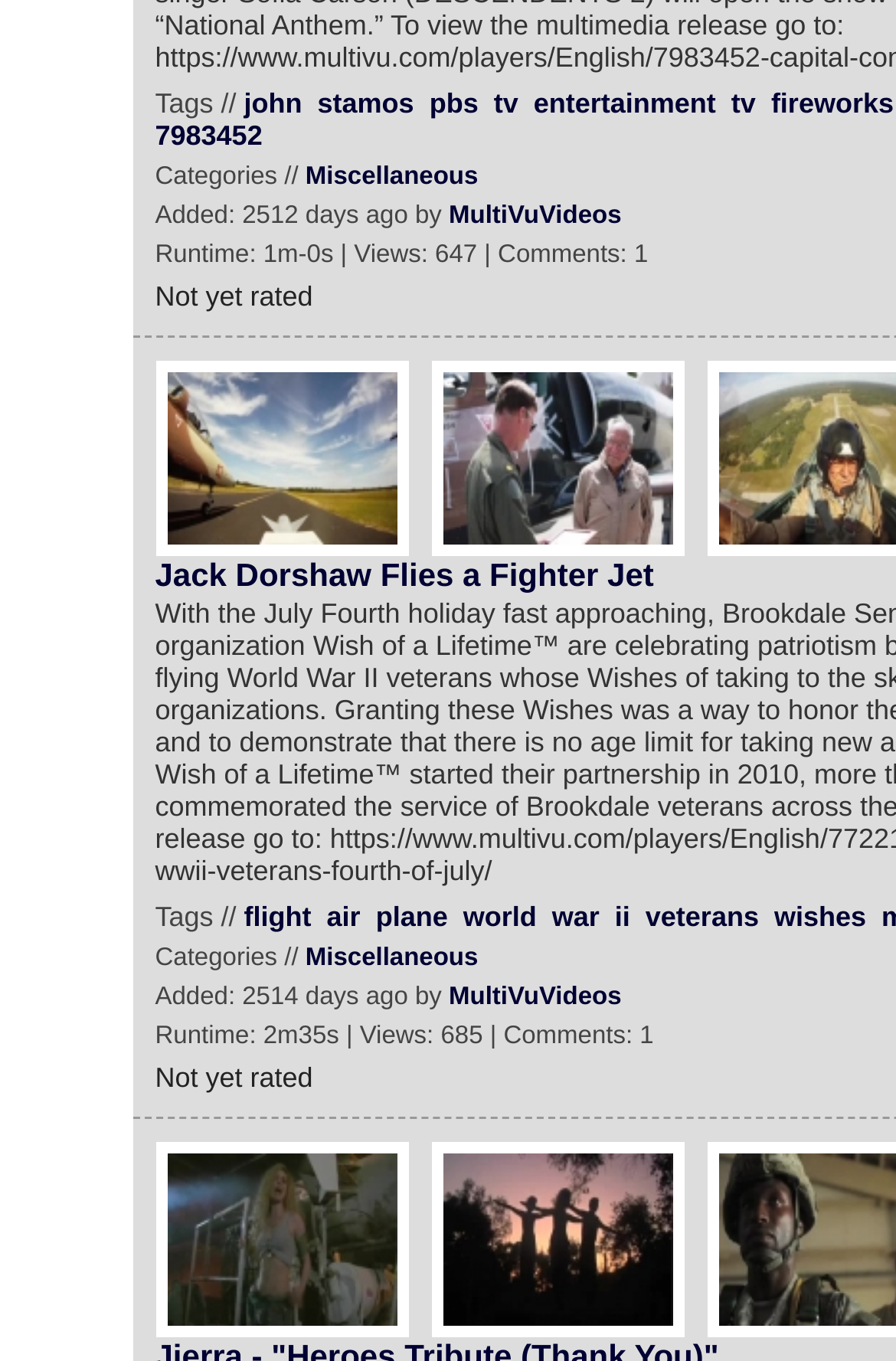What is the category of the first video?
Please provide a single word or phrase as your answer based on the screenshot.

Miscellaneous